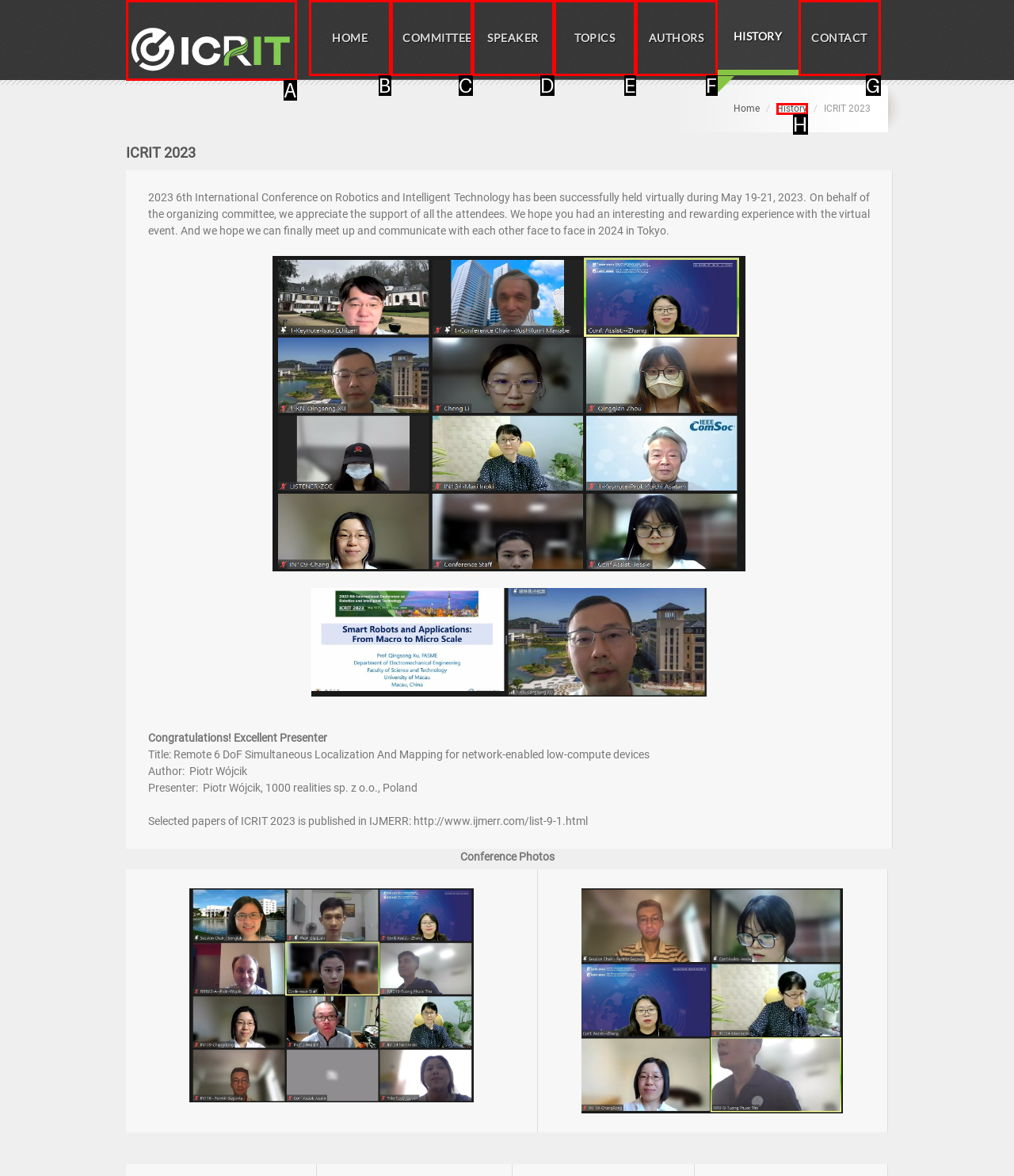Determine which option matches the element description: Maintenance
Reply with the letter of the appropriate option from the options provided.

None